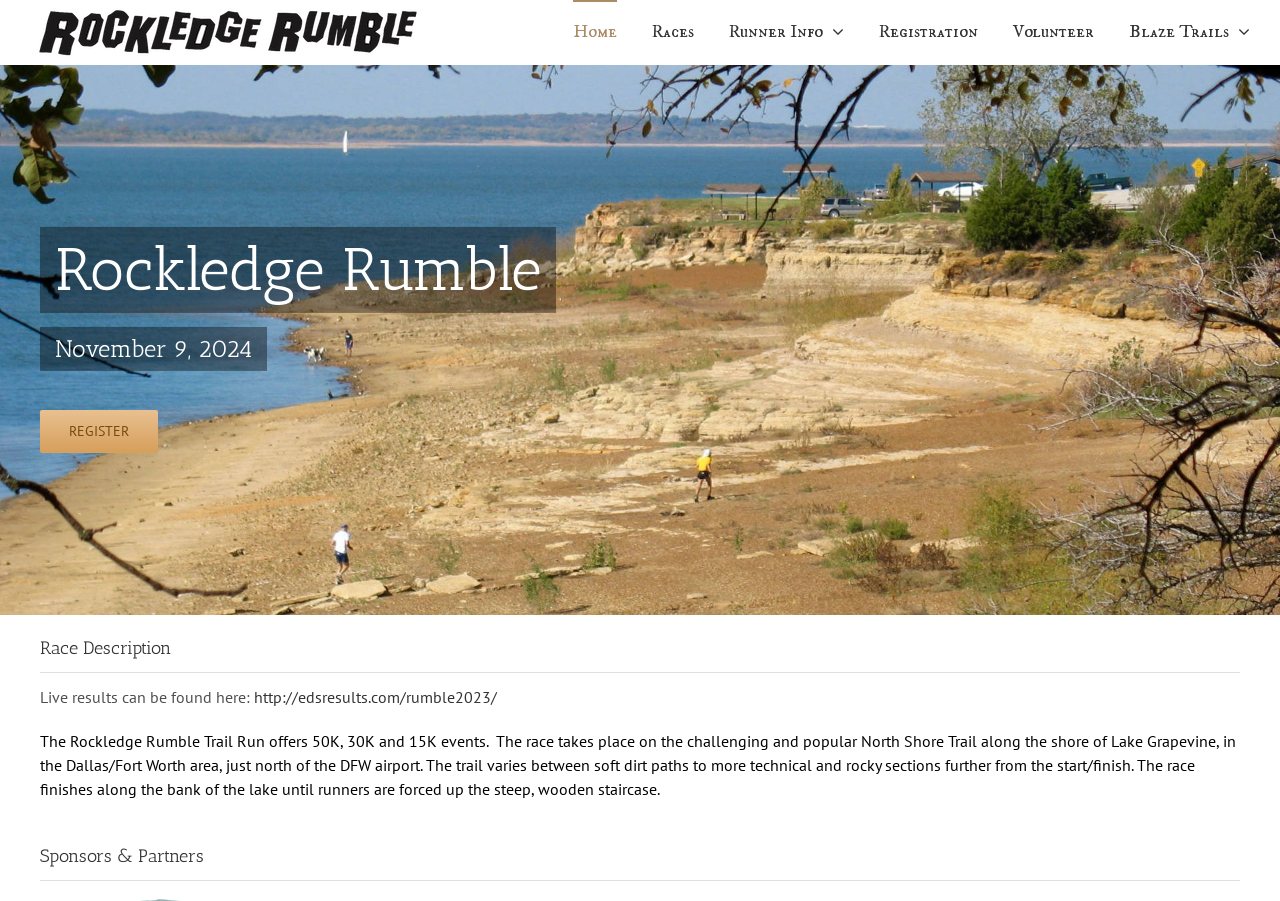Please predict the bounding box coordinates of the element's region where a click is necessary to complete the following instruction: "Register for the race". The coordinates should be represented by four float numbers between 0 and 1, i.e., [left, top, right, bottom].

[0.031, 0.455, 0.123, 0.503]